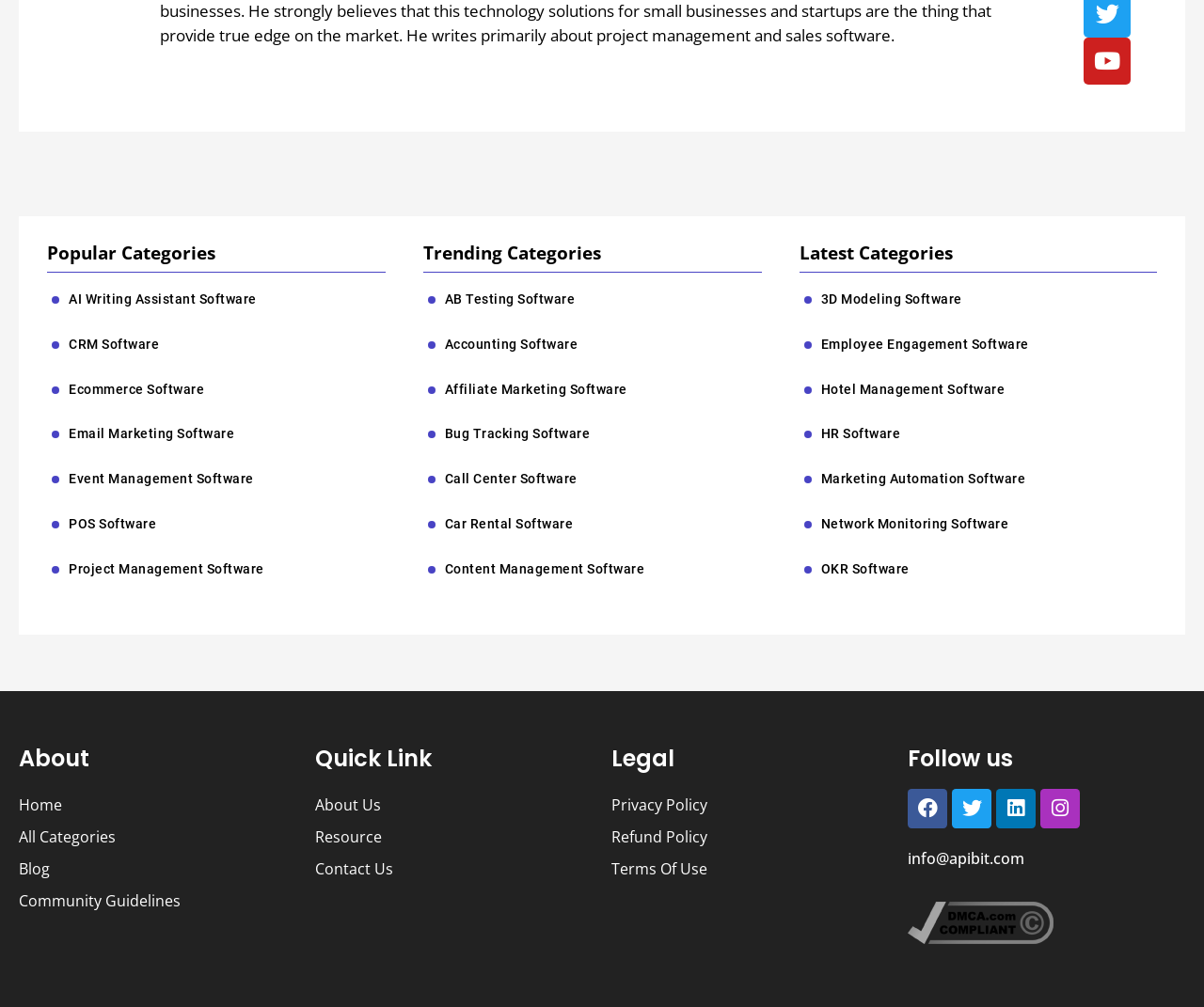Please locate the bounding box coordinates of the element that should be clicked to achieve the given instruction: "View CRM Software".

[0.057, 0.334, 0.132, 0.351]